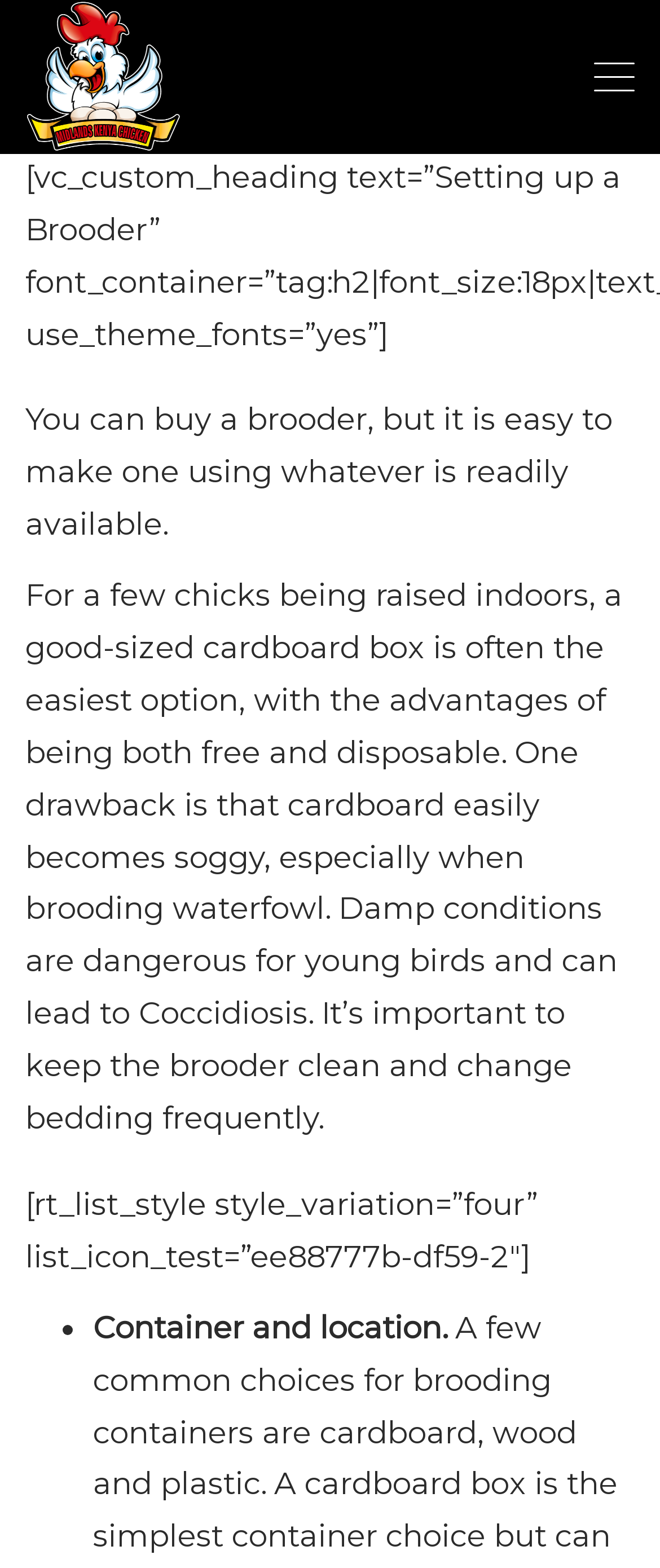What is the main topic of this webpage?
Please answer the question with a detailed response using the information from the screenshot.

Based on the webpage content, it appears that the main topic is about setting up a brooder, which is a specialized enclosure used to raise young chickens or other birds. The webpage provides information on how to create a brooder using readily available materials and highlights the importance of keeping the brooder clean and dry.